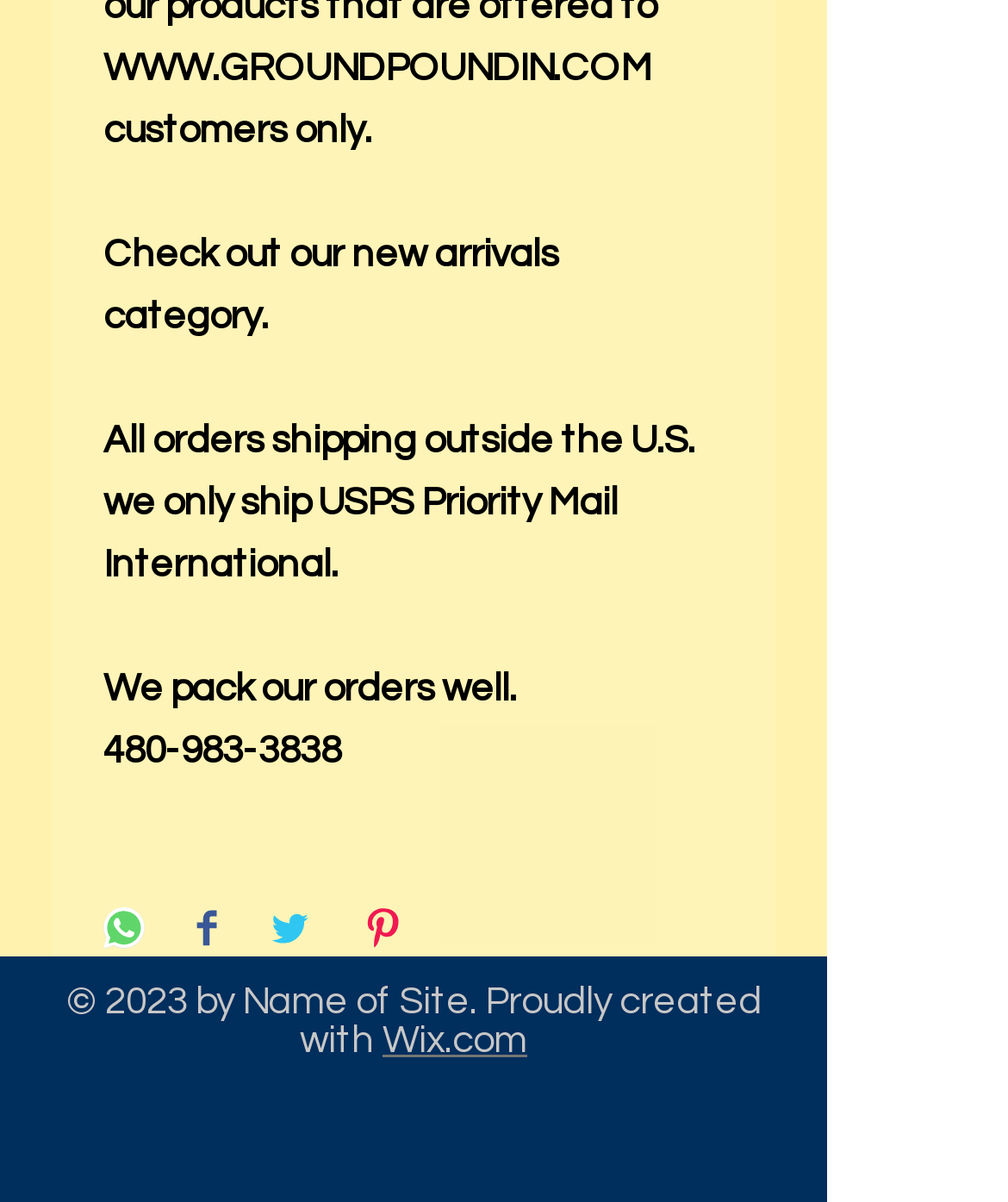Find the bounding box coordinates for the area that should be clicked to accomplish the instruction: "Share on Facebook".

[0.195, 0.755, 0.215, 0.796]